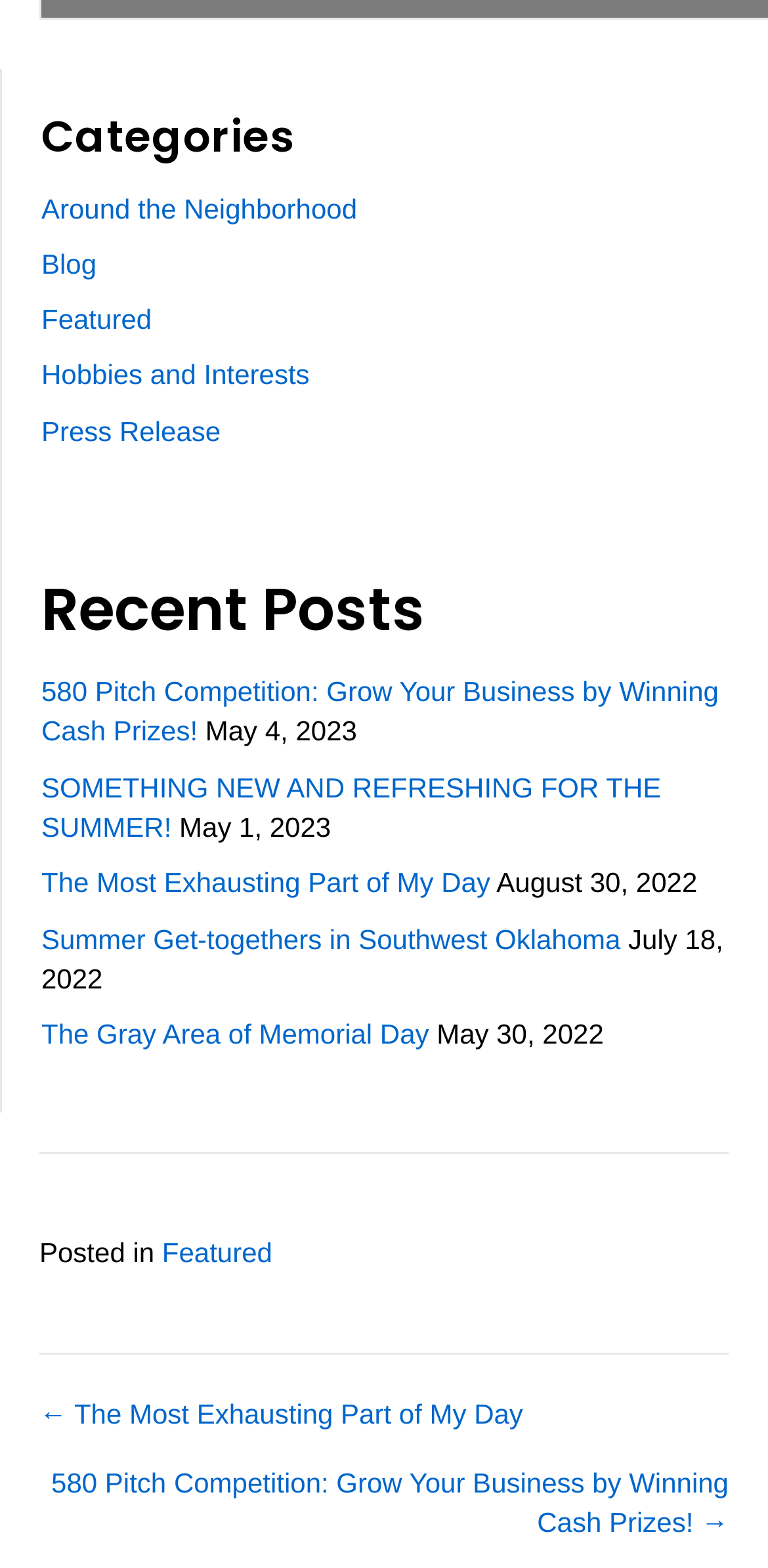Give a concise answer using only one word or phrase for this question:
How many posts are shown on this page?

5